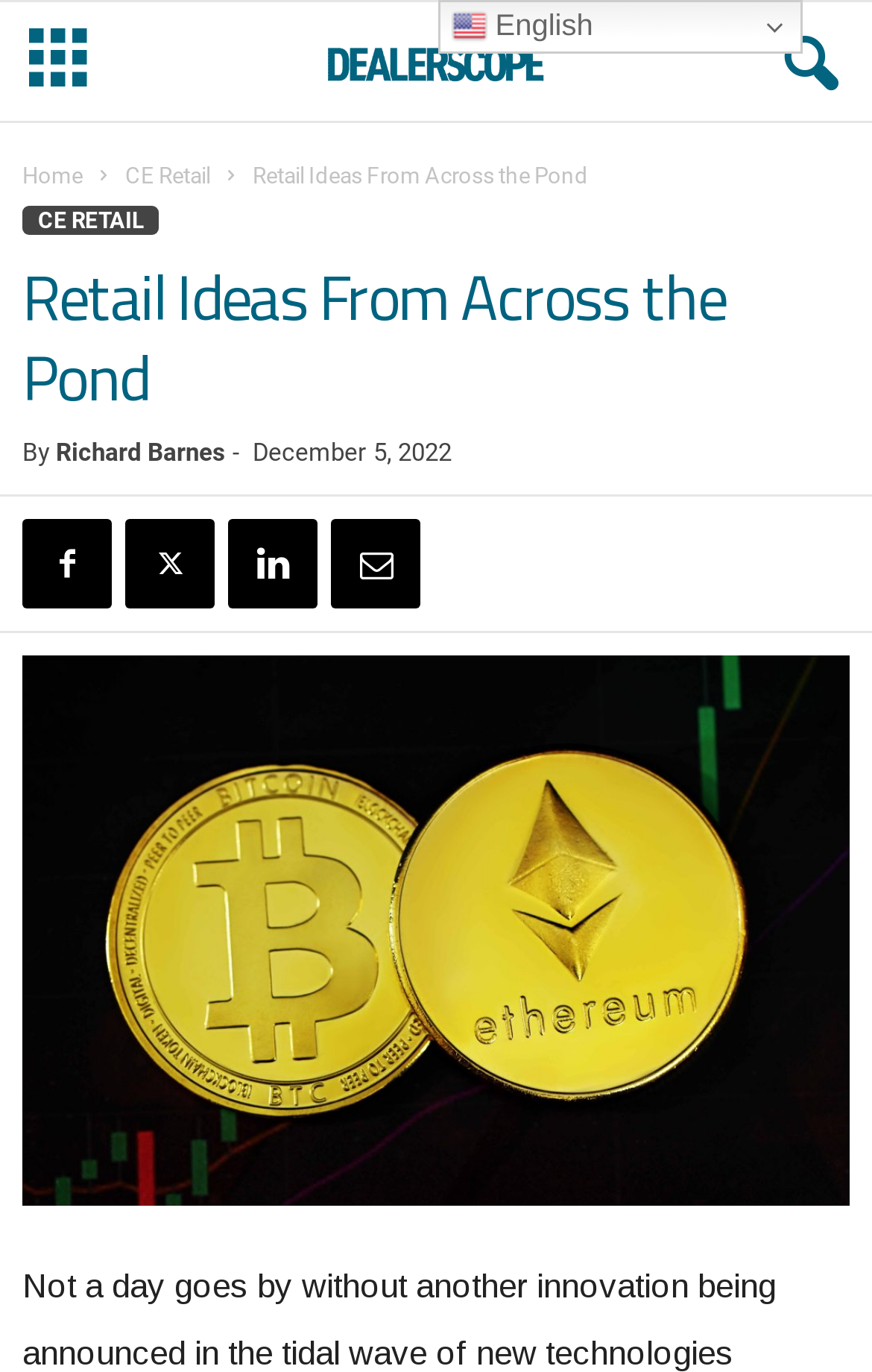Pinpoint the bounding box coordinates of the clickable element to carry out the following instruction: "Open the link to Impressum."

None